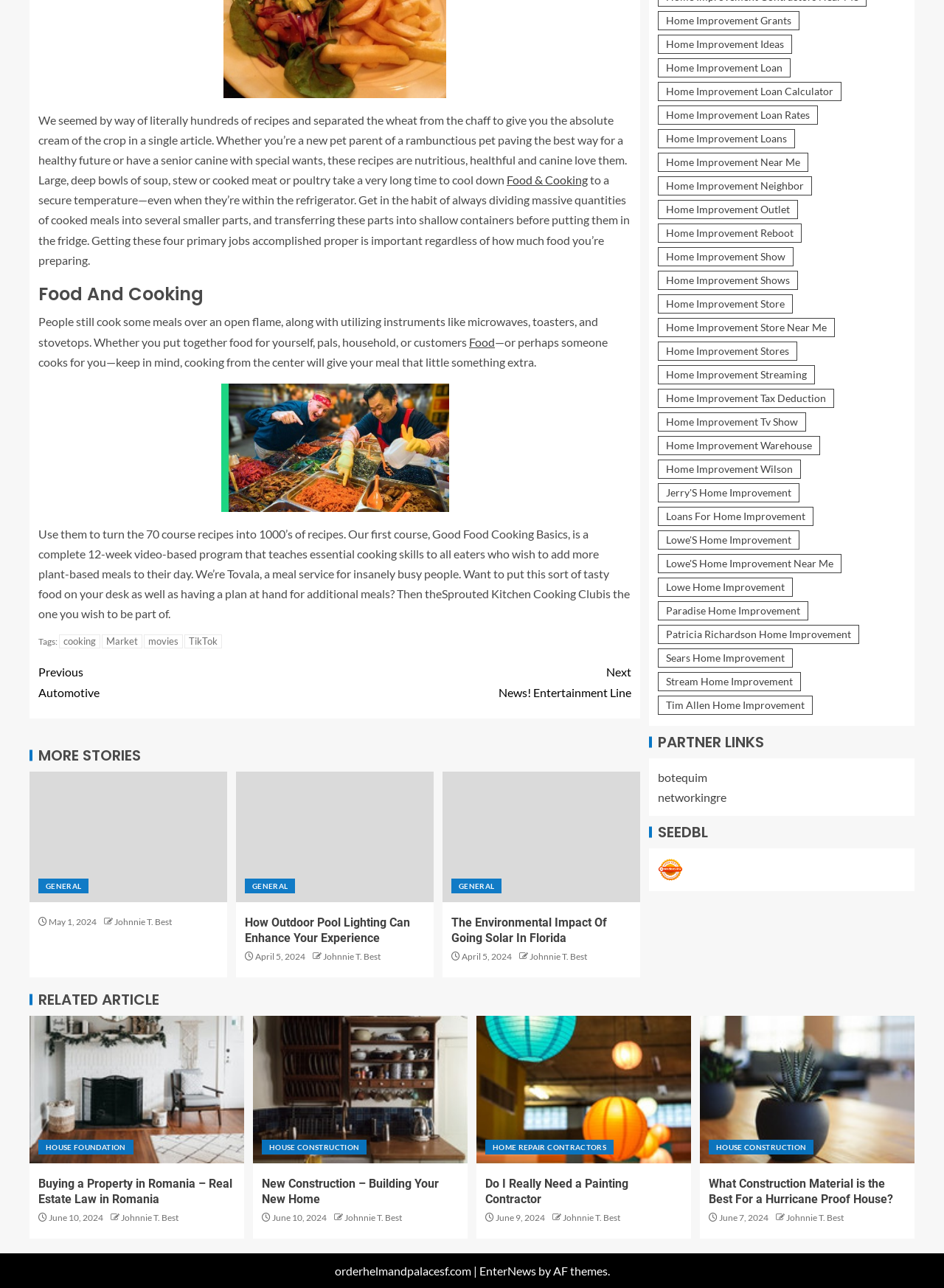Determine the bounding box for the UI element that matches this description: "House Foundation".

[0.041, 0.885, 0.141, 0.896]